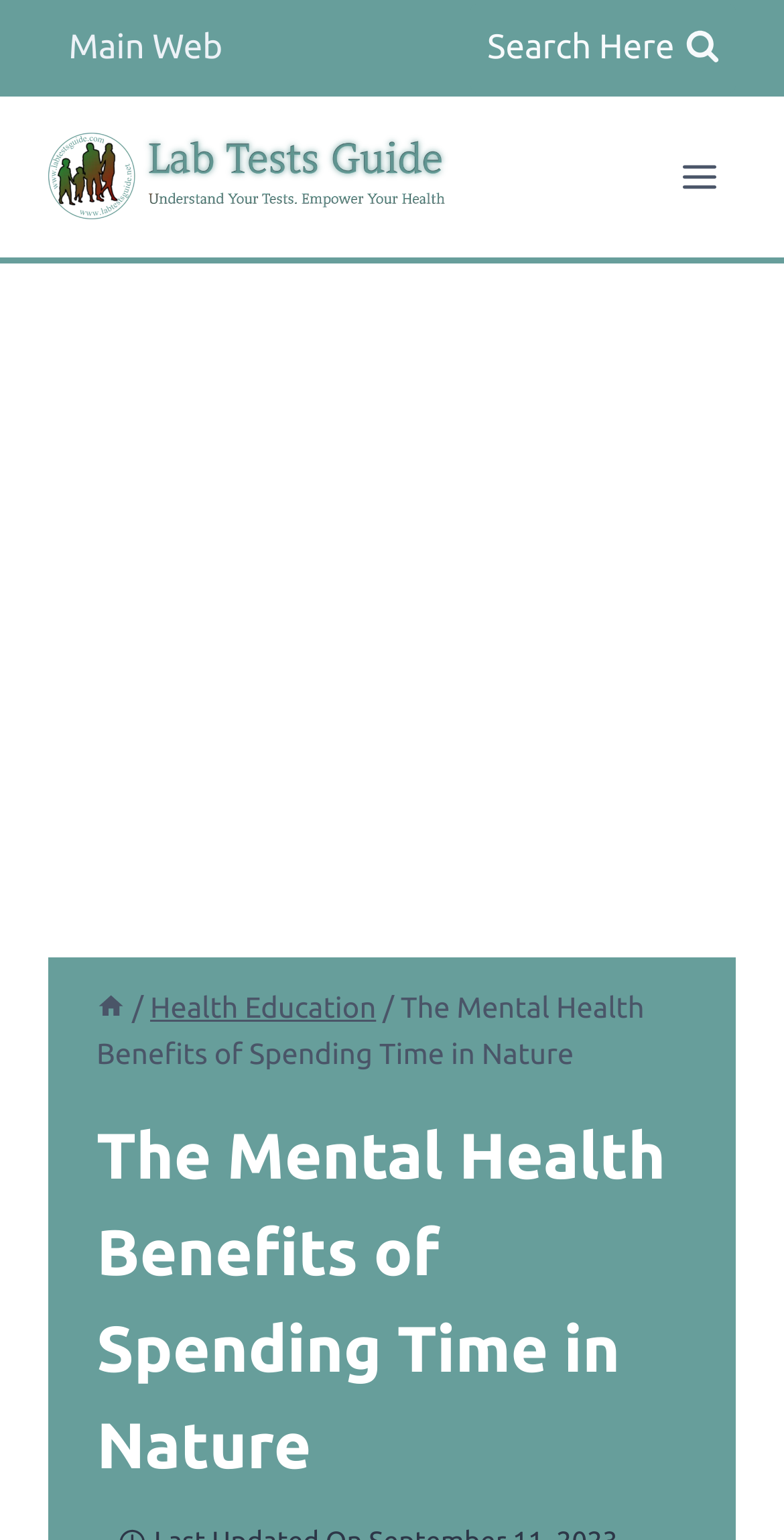Locate and generate the text content of the webpage's heading.

The Mental Health Benefits of Spending Time in Nature